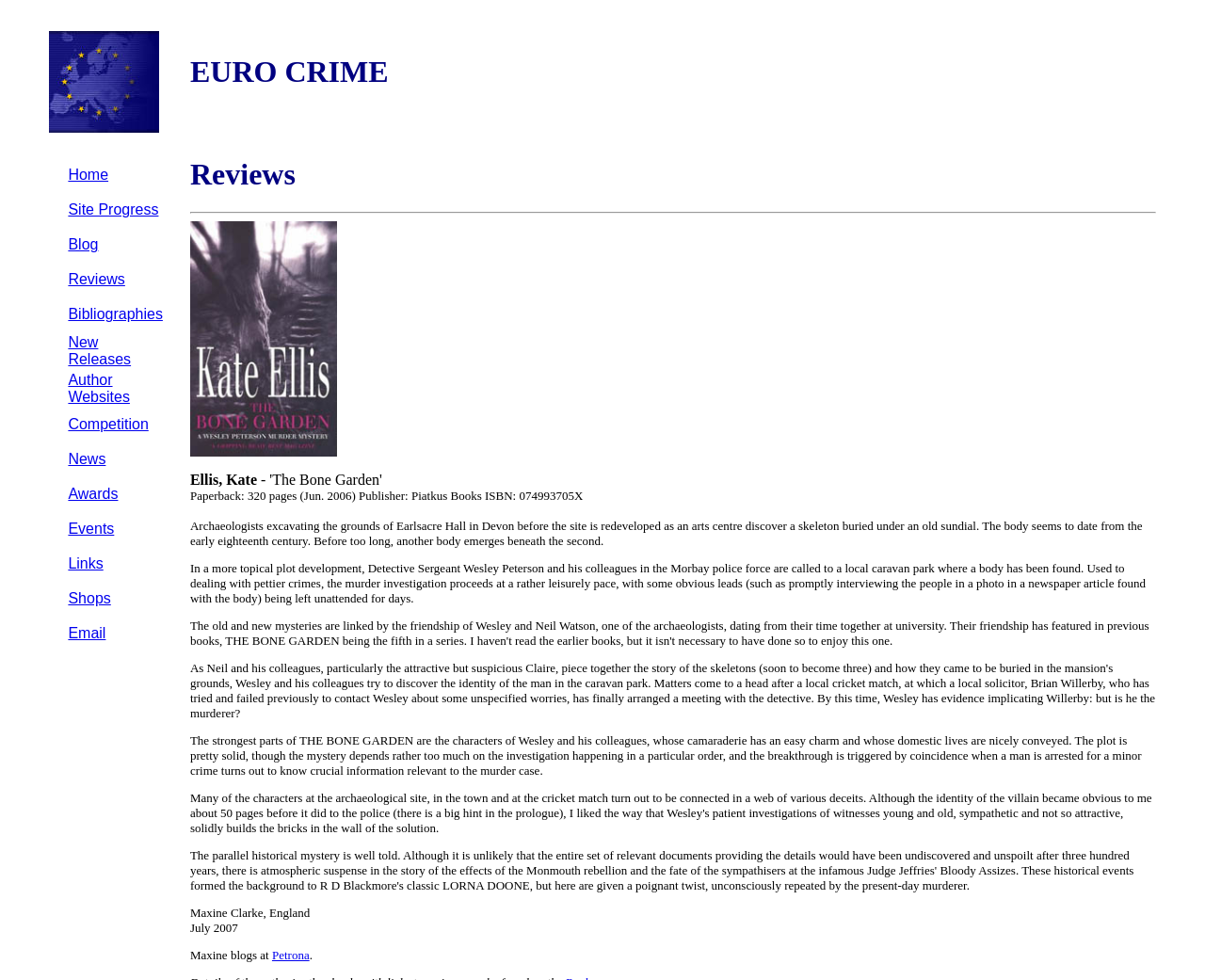What is the occupation of the main character in the book?
Using the image as a reference, answer the question in detail.

I found the occupation of the main character by looking at the text content of the webpage, specifically the static text element that says 'Detective Sergeant Wesley Peterson and his colleagues in the Morbay police force...'.